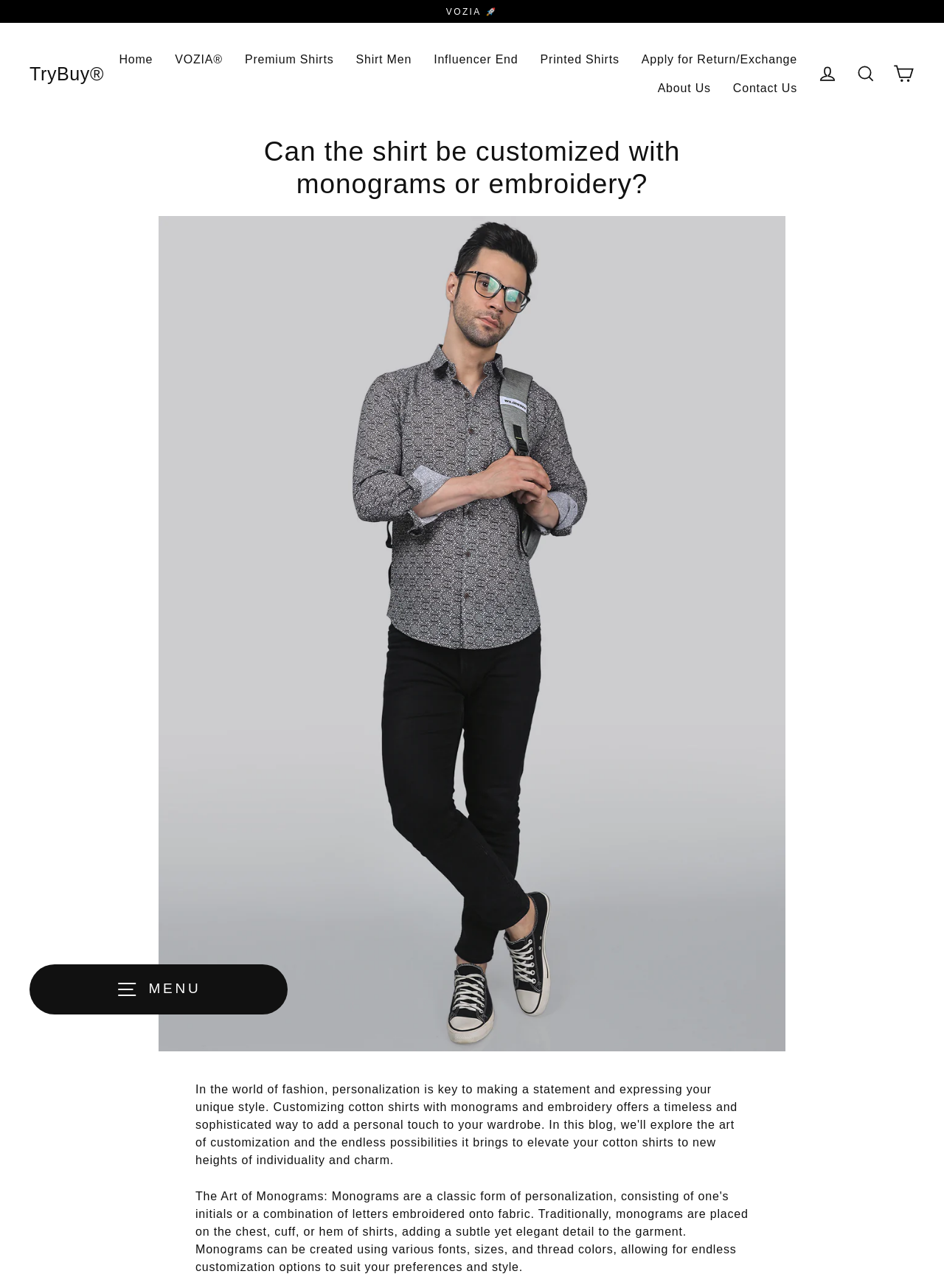What types of shirts are available on the website?
Based on the image, please offer an in-depth response to the question.

The types of shirts available on the website can be found in the navigation menu, which includes links to 'Premium Shirts', 'Shirt Men', and 'Printed Shirts'.